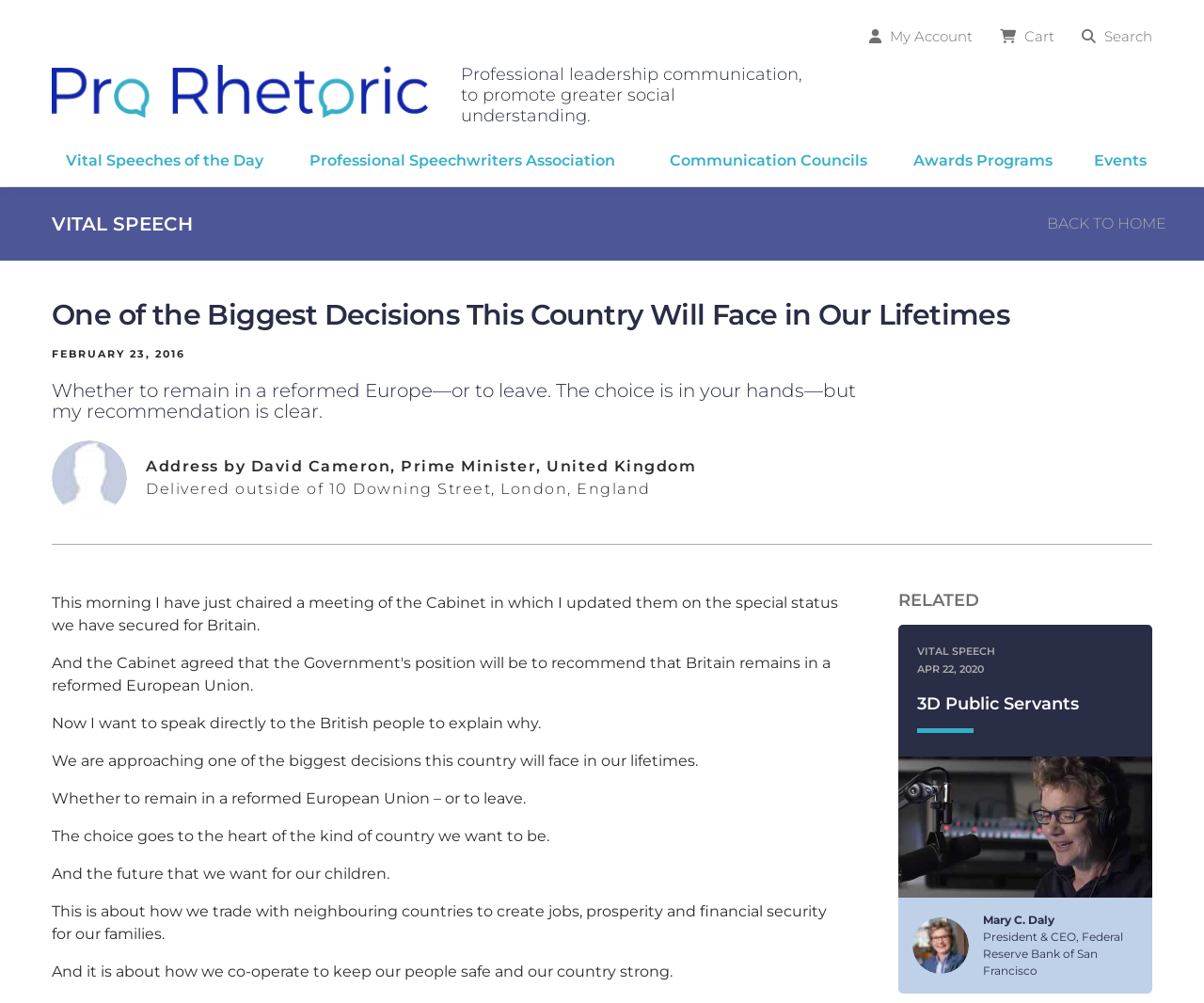Describe the webpage in detail, including text, images, and layout.

This webpage appears to be a blog or article page from a website called Pro Rhetoric, which focuses on professional leadership communication and speechwriting. At the top of the page, there is a navigation menu with links to various sections, including "My Account", "Cart", "Search", and the website's logo, which is an image with the text "Pro Rhetoric". Below the navigation menu, there is a heading that reads "One of the Biggest Decisions This Country Will Face in Our Lifetimes" and a subheading that describes the website's purpose.

The main content of the page is a speech transcript by David Cameron, the Prime Minister of the United Kingdom, delivered outside of 10 Downing Street, London, England. The speech is dated February 23, 2016, and discusses the UK's relationship with the European Union. The transcript is divided into paragraphs, with Cameron's words presented in a clear and readable format.

To the left of the main content, there is a sidebar with links to various sections of the website, including "Vital Speeches of the Day", "Subscribe", "Archives", and "Submit a Speech". There are also links to related organizations, such as the Professional Speechwriters Association and the Communication Councils.

At the bottom of the page, there is a section titled "RELATED" with a link to another speech transcript and an image of Mary C. Daly, the President & CEO of the Federal Reserve Bank of San Francisco.